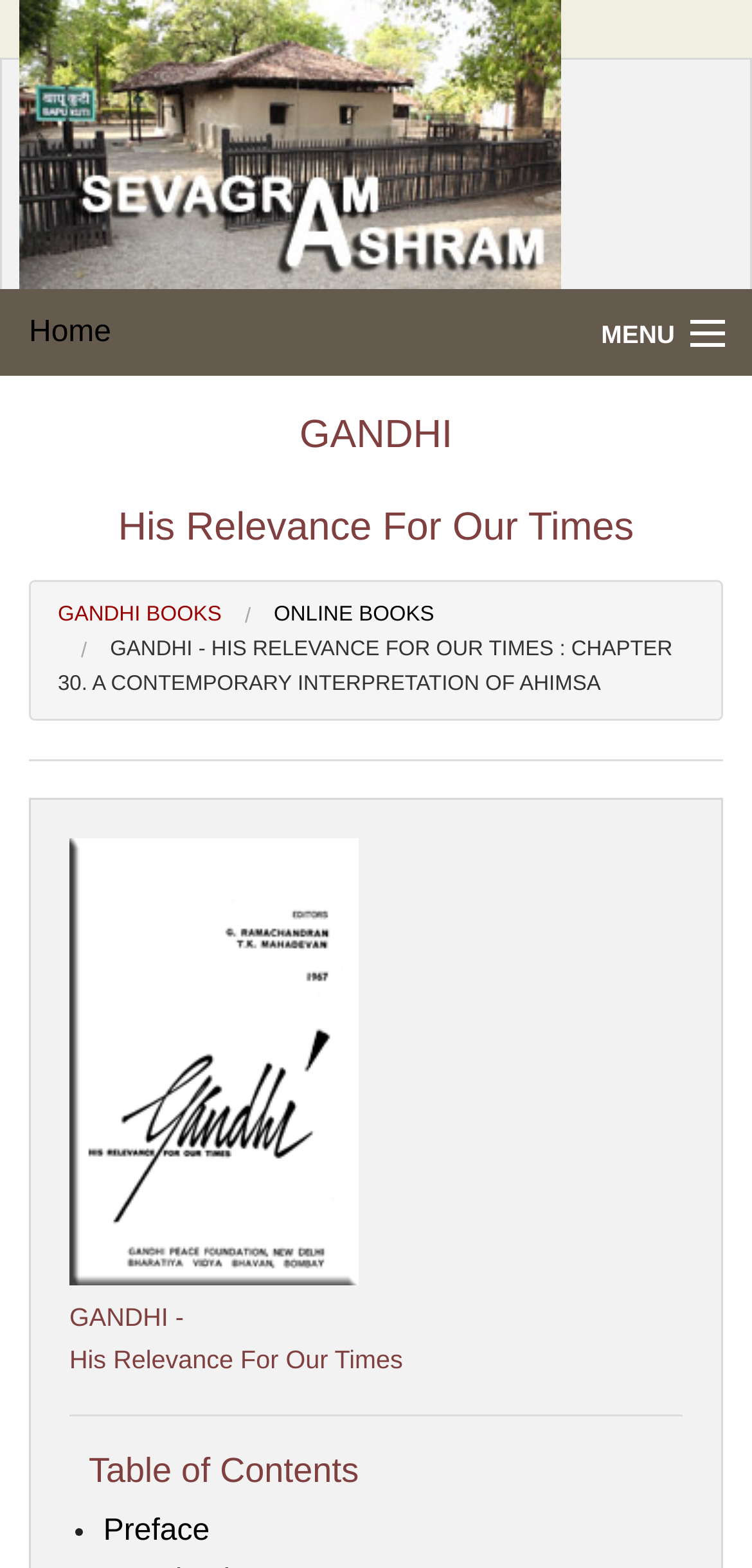Locate the bounding box coordinates of the element I should click to achieve the following instruction: "Read the chapter on Contemporary Interpretation of Ahimsa".

[0.077, 0.407, 0.894, 0.443]